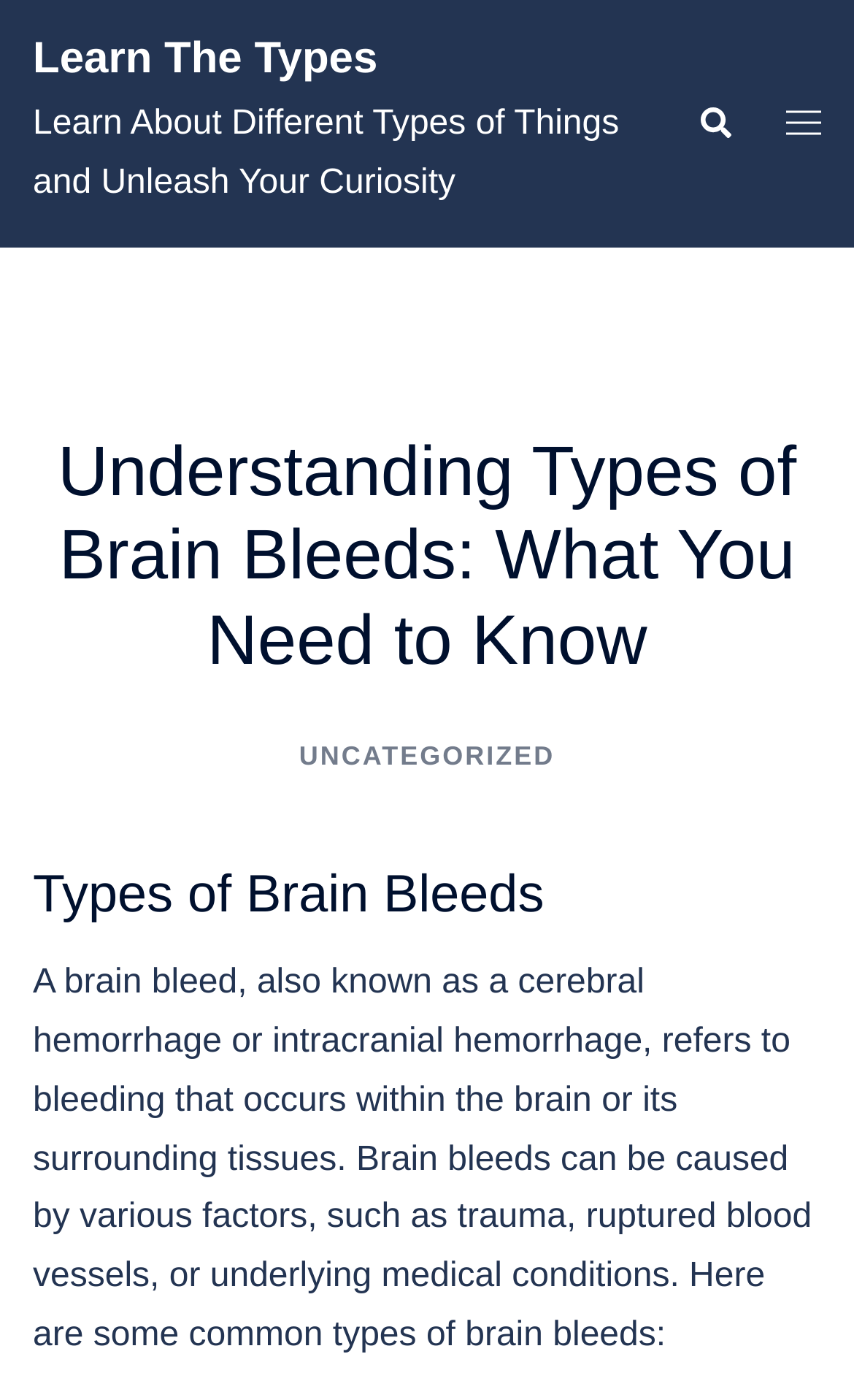Detail the webpage's structure and highlights in your description.

The webpage is about understanding types of brain bleeds, their causes, symptoms, and treatments. At the top left, there is a link to "Learn The Types" and a static text that reads "Learn About Different Types of Things and Unleash Your Curiosity". On the top right, there are two links, "Search" and "Toggle menu", each accompanied by an image. 

Below the top section, there is a header that spans the entire width of the page, containing a heading that reads "Understanding Types of Brain Bleeds: What You Need to Know". Below this heading, there is a static text "UNCATEGORIZED" positioned to the right of the center. 

Further down, there is another heading that reads "Types of Brain Bleeds", followed by a block of text that explains what brain bleeds are, their causes, and lists some common types of brain bleeds. This text block takes up most of the page's content area.